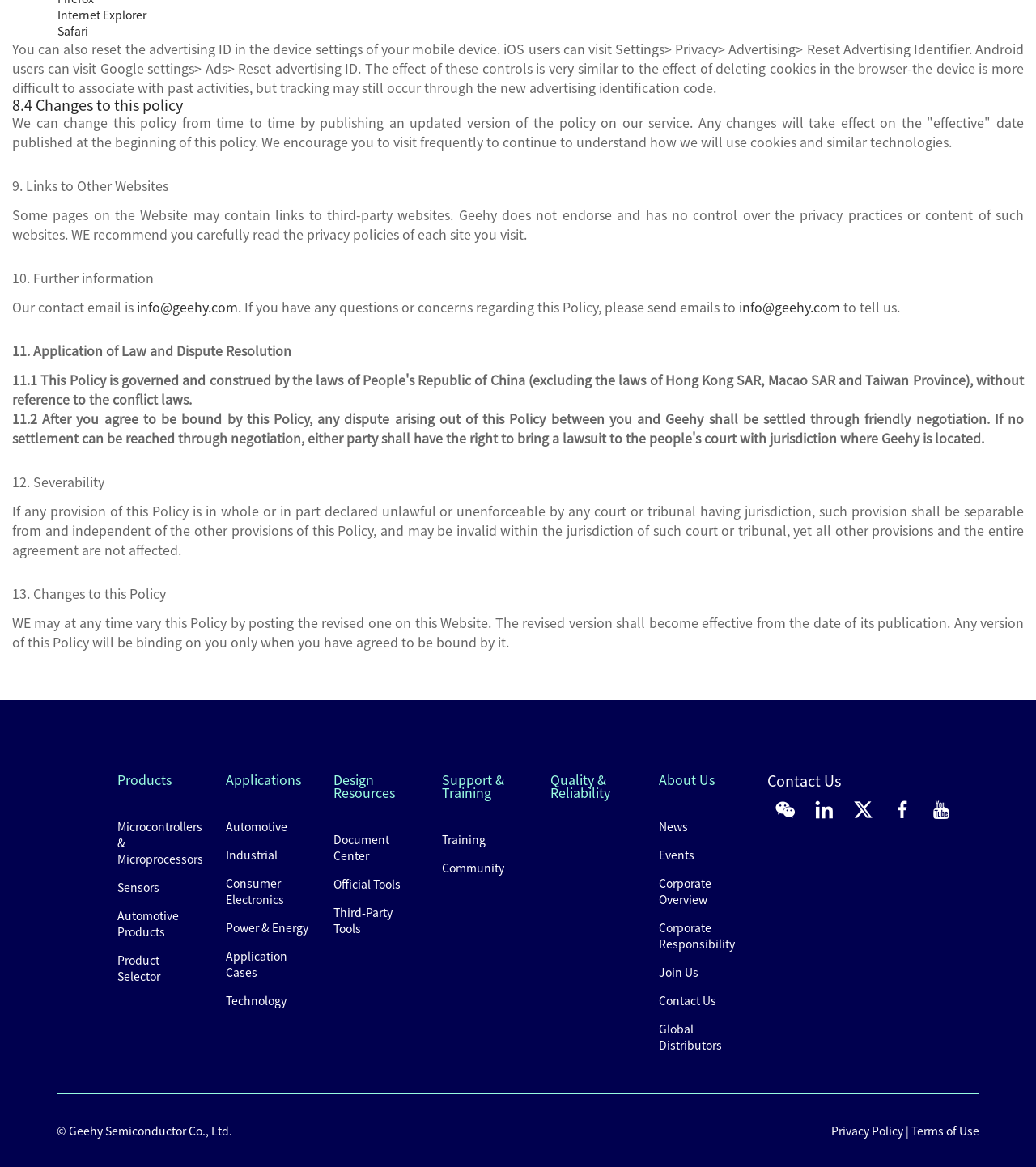What is the purpose of the 'Reset Advertising Identifier' feature?
Kindly offer a detailed explanation using the data available in the image.

I found this information in the paragraph that explains how to reset the advertising ID in the device settings of a mobile device, which says that the effect of this control is similar to deleting cookies in the browser, making the device more difficult to associate with past activities.